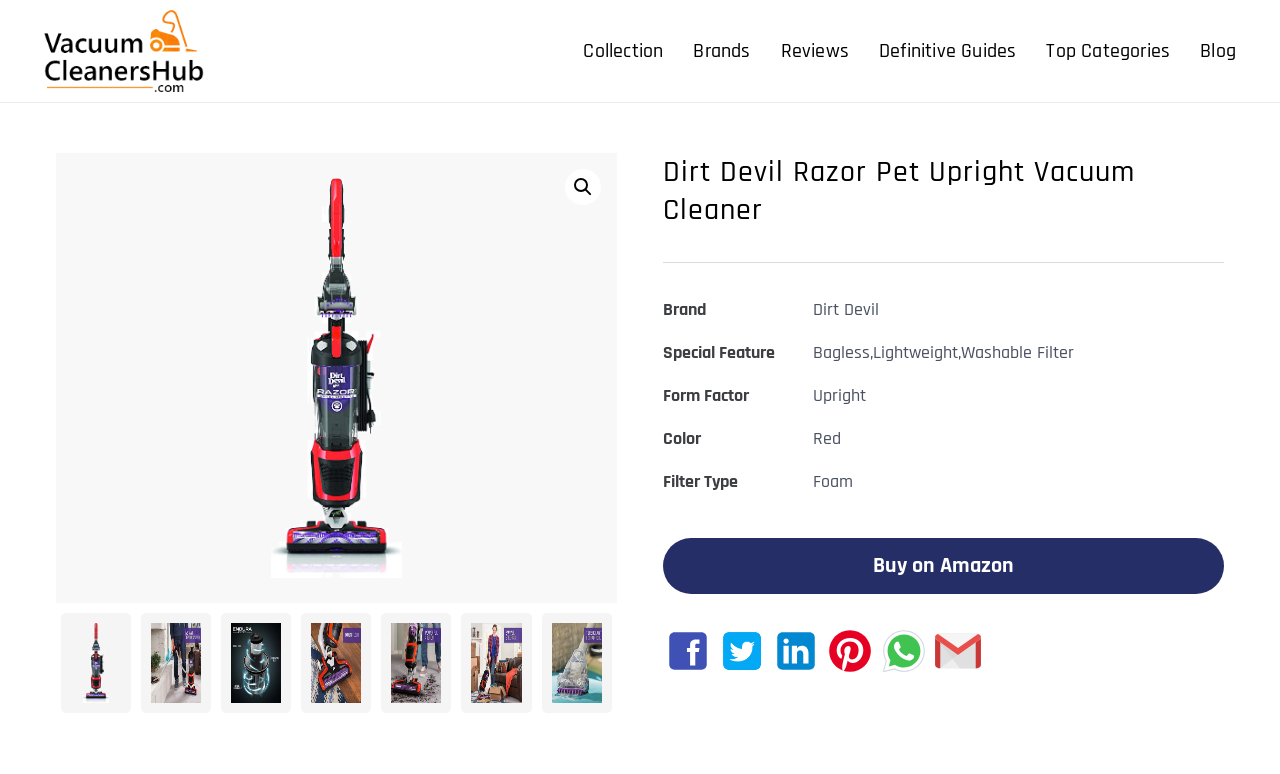Based on what you see in the screenshot, provide a thorough answer to this question: What is the form factor of the vacuum cleaner?

I found the answer by examining the table on the webpage, specifically the row with the header 'Form Factor' and the cell containing the text 'Upright'.